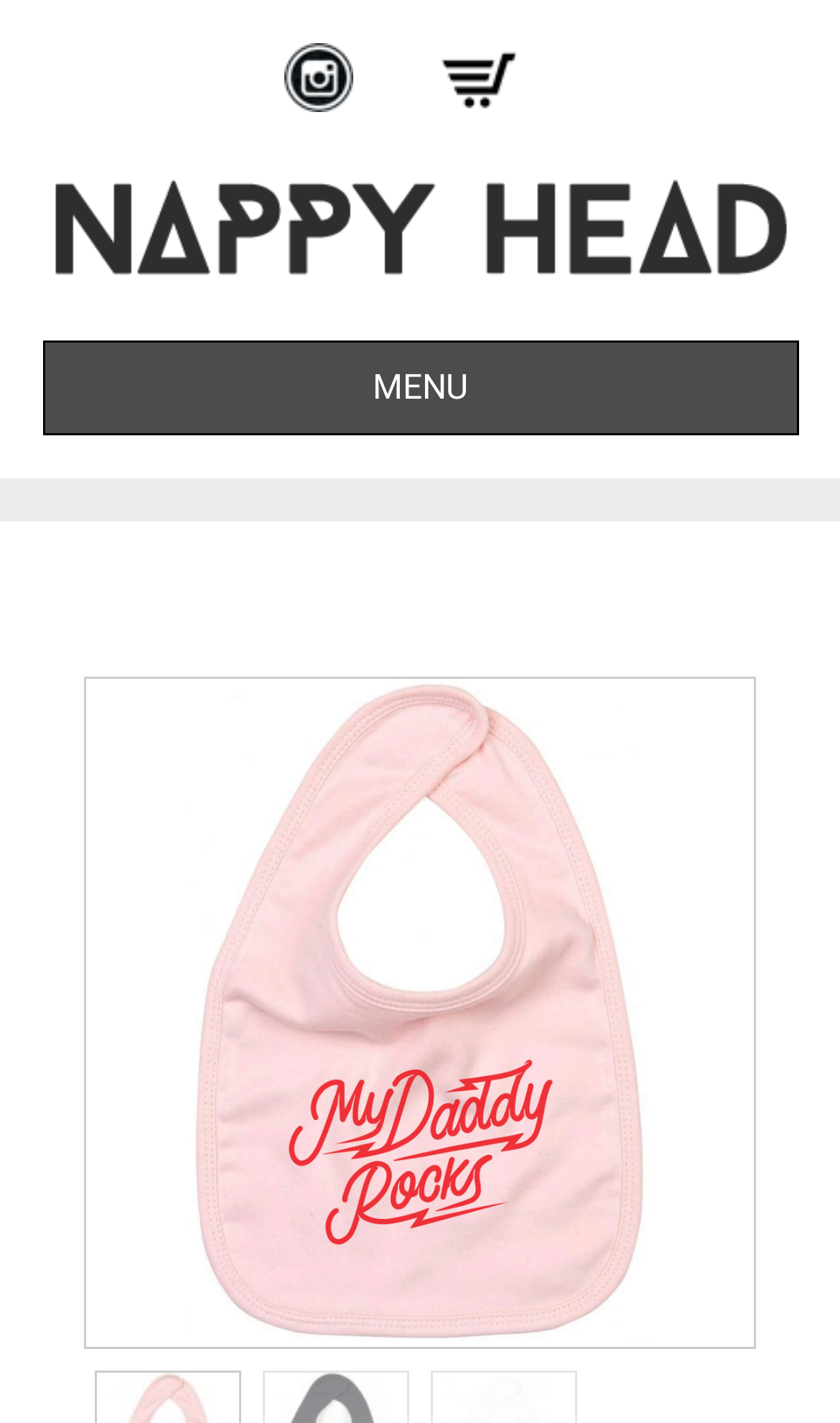What is the logo above the 'Nappy Head Baby Clothes' link?
Relying on the image, give a concise answer in one word or a brief phrase.

Image